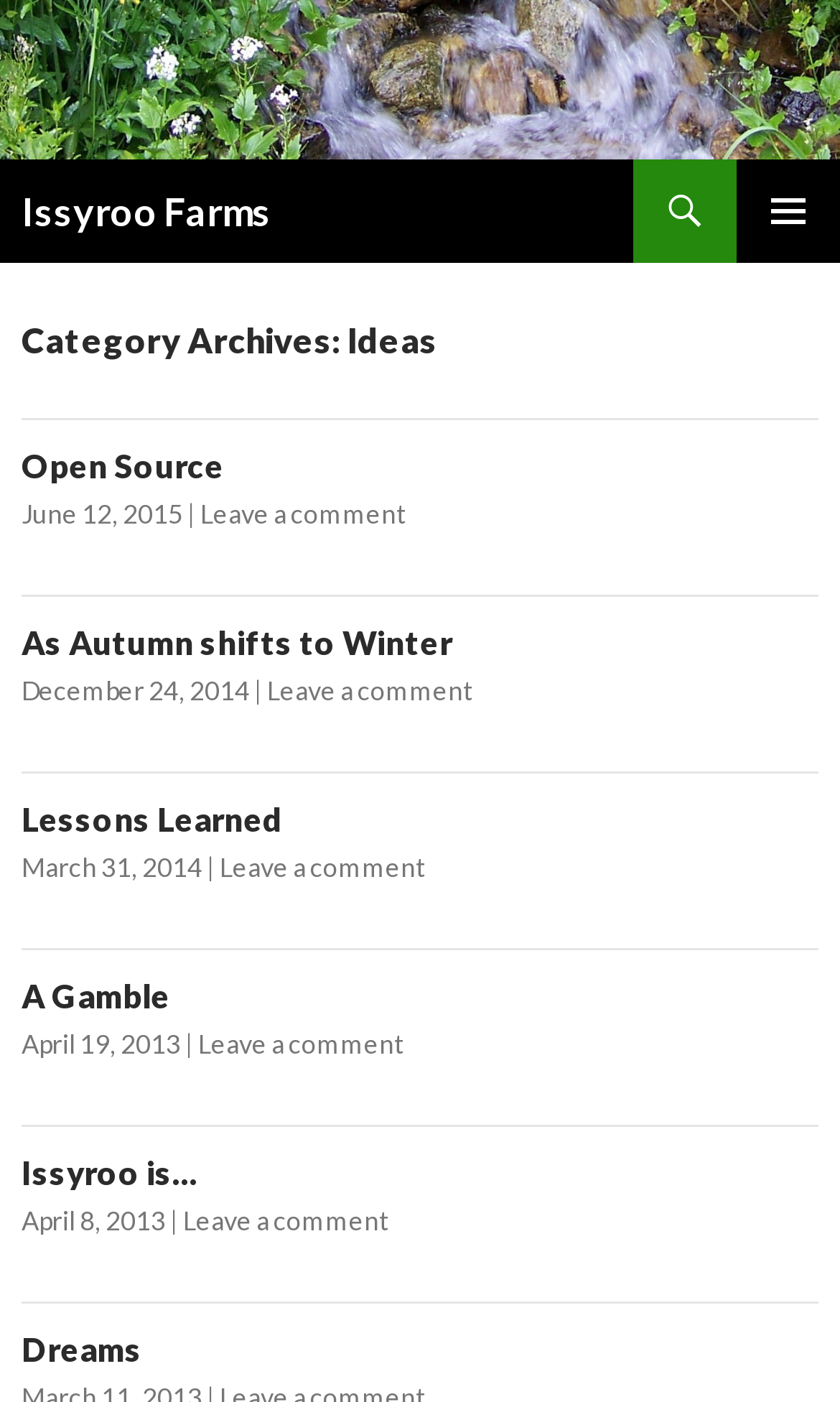Given the element description As Autumn shifts to Winter, predict the bounding box coordinates for the UI element in the webpage screenshot. The format should be (top-left x, top-left y, bottom-right x, bottom-right y), and the values should be between 0 and 1.

[0.026, 0.445, 0.538, 0.472]